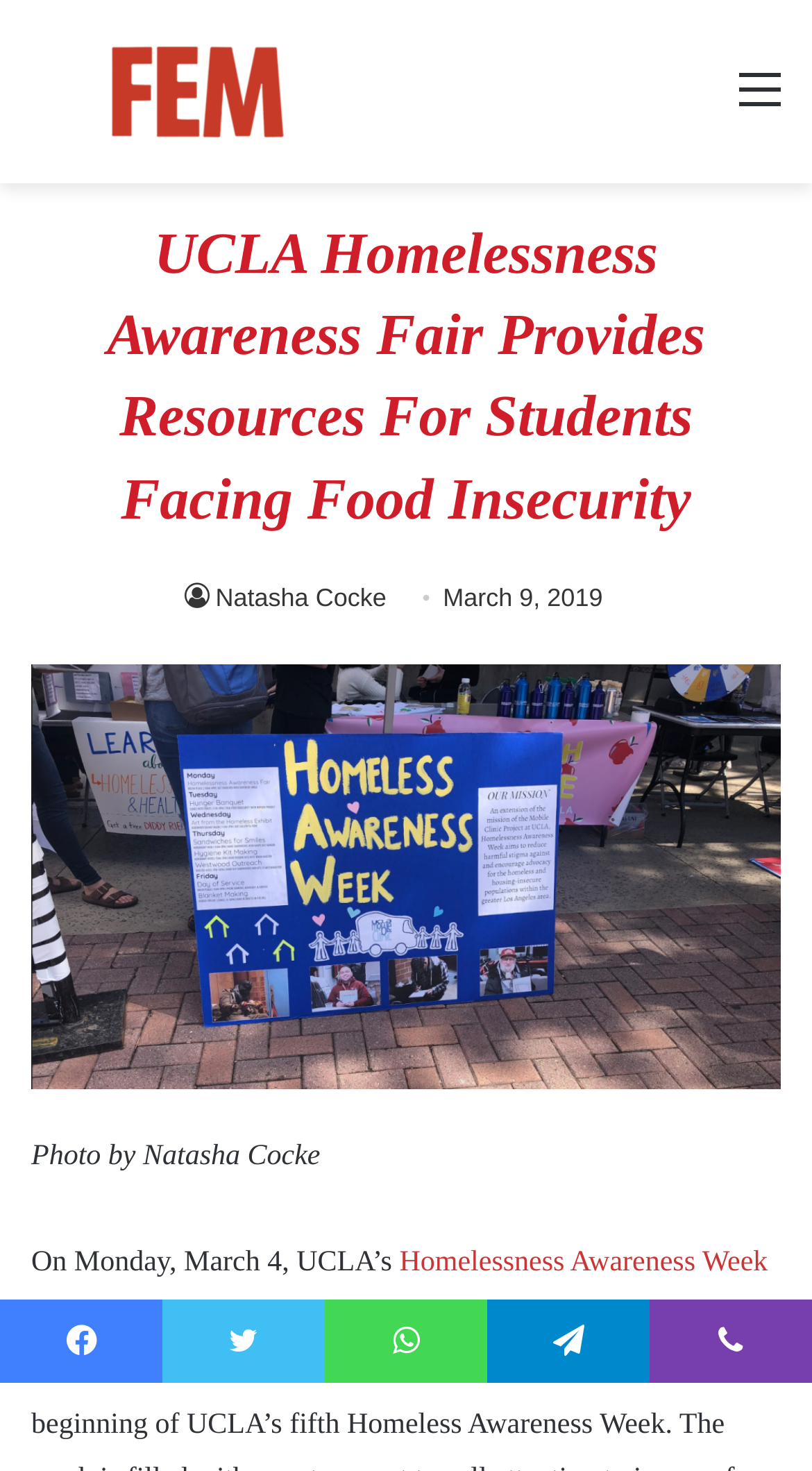Please specify the bounding box coordinates of the clickable region necessary for completing the following instruction: "Book a demo". The coordinates must consist of four float numbers between 0 and 1, i.e., [left, top, right, bottom].

None